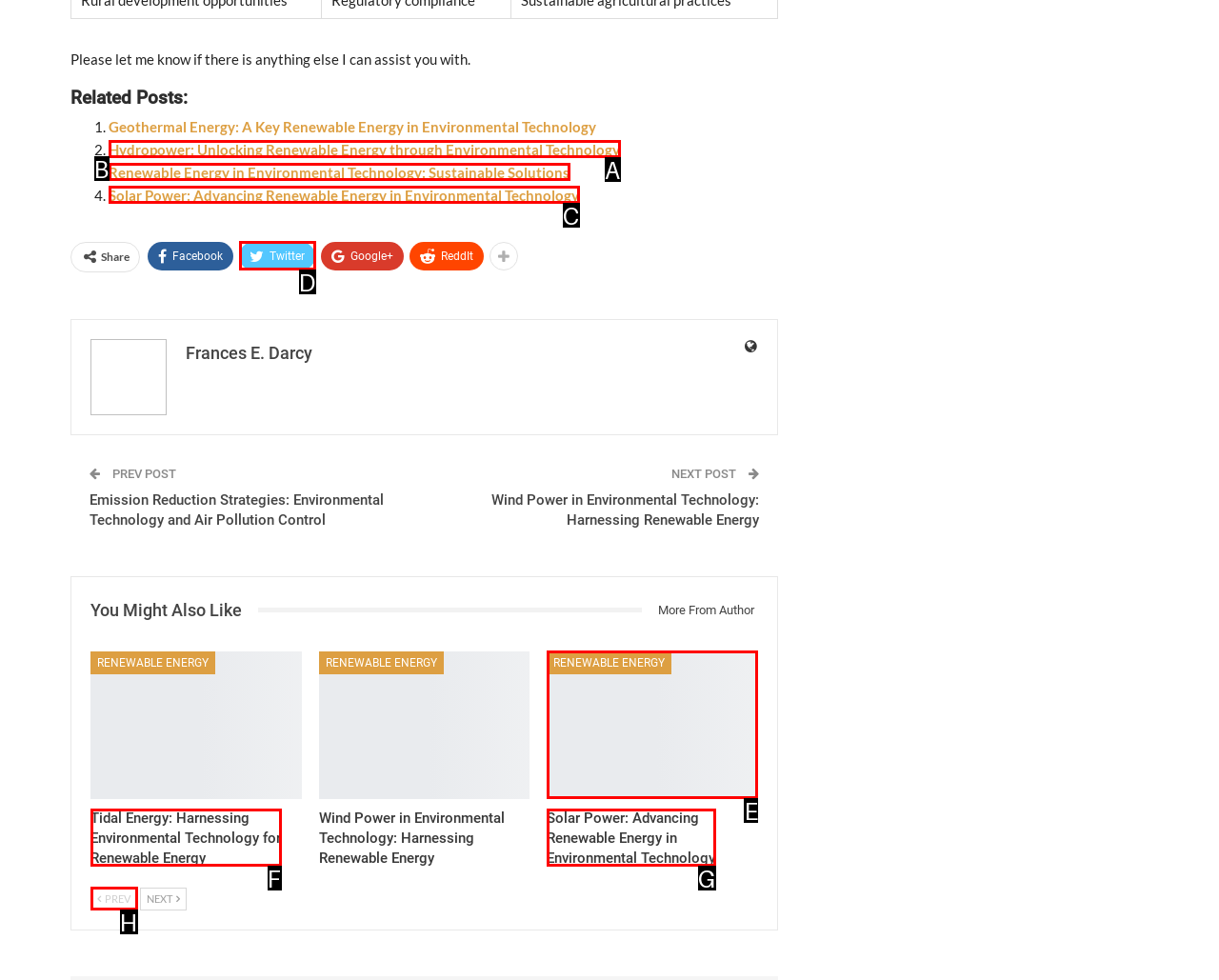Identify the HTML element that corresponds to the description: Twitter
Provide the letter of the matching option from the given choices directly.

D